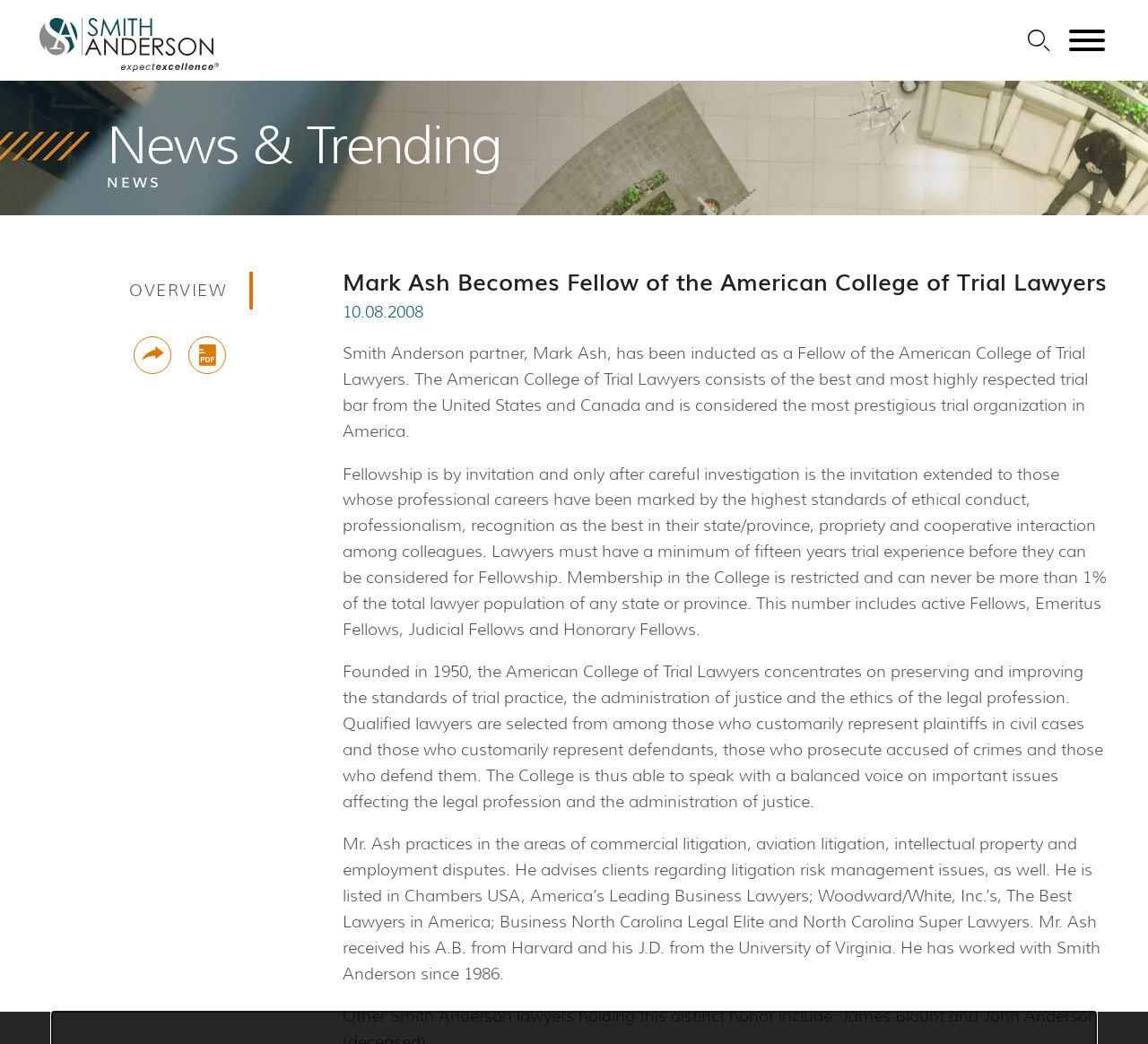Answer this question in one word or a short phrase: What is the logo at the top left corner?

Smith Anderson Logo